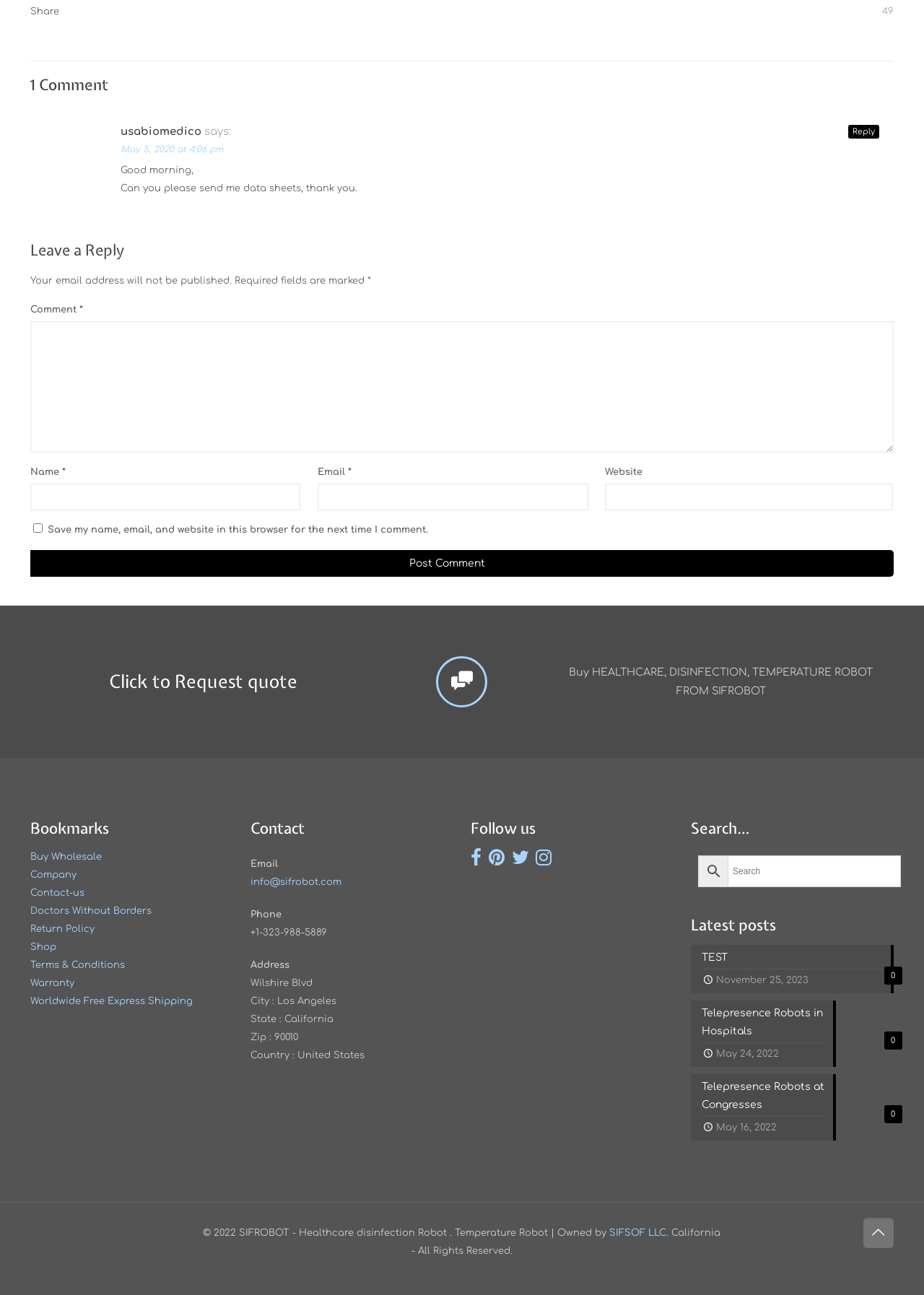Determine the bounding box coordinates of the clickable element to achieve the following action: 'Click the 'Reply to usabiomedico' link'. Provide the coordinates as four float values between 0 and 1, formatted as [left, top, right, bottom].

[0.918, 0.097, 0.951, 0.107]